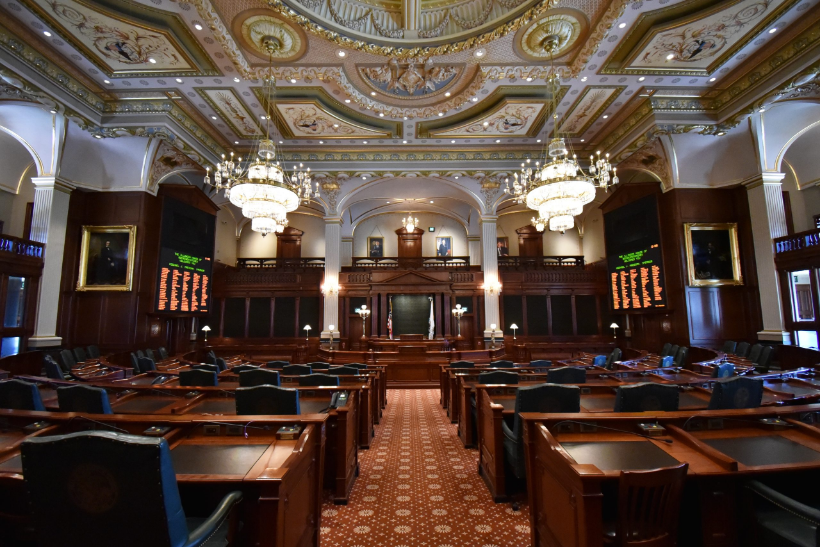Offer a detailed narrative of the scene depicted in the image.

The image depicts the interior of the Illinois House of Representatives, showcasing its ornate architectural design. The chamber features a polished wooden structure, complete with rows of plush chairs arranged before an elevated dais, where the Speaker of the House presides. Intricate architectural details adorn the high ceiling, highlighted by elegant chandeliers that provide warm lighting. The walls are adorned with historical portraits and electronic boards displaying legislative information. This setting serves as a significant venue for the Illinois General Assembly, which has returned to session, as indicated by the context of the surrounding text discussing engagement with the legislative process.